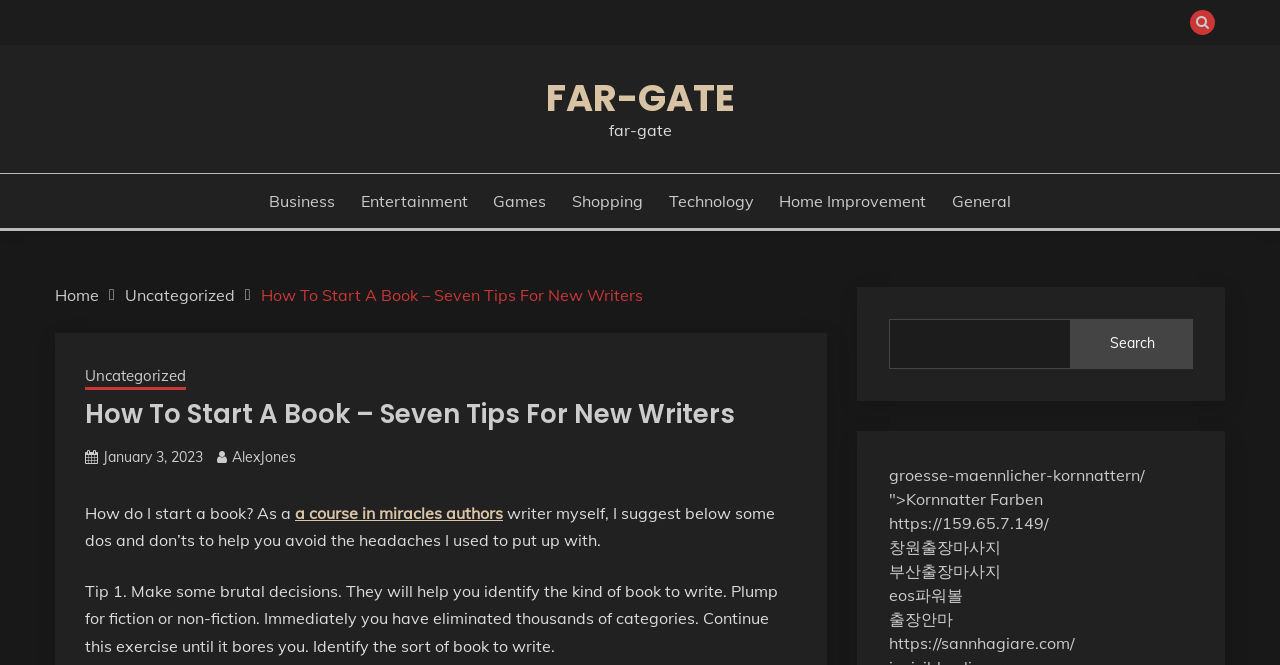Could you specify the bounding box coordinates for the clickable section to complete the following instruction: "Go to the Home page"?

[0.043, 0.428, 0.077, 0.458]